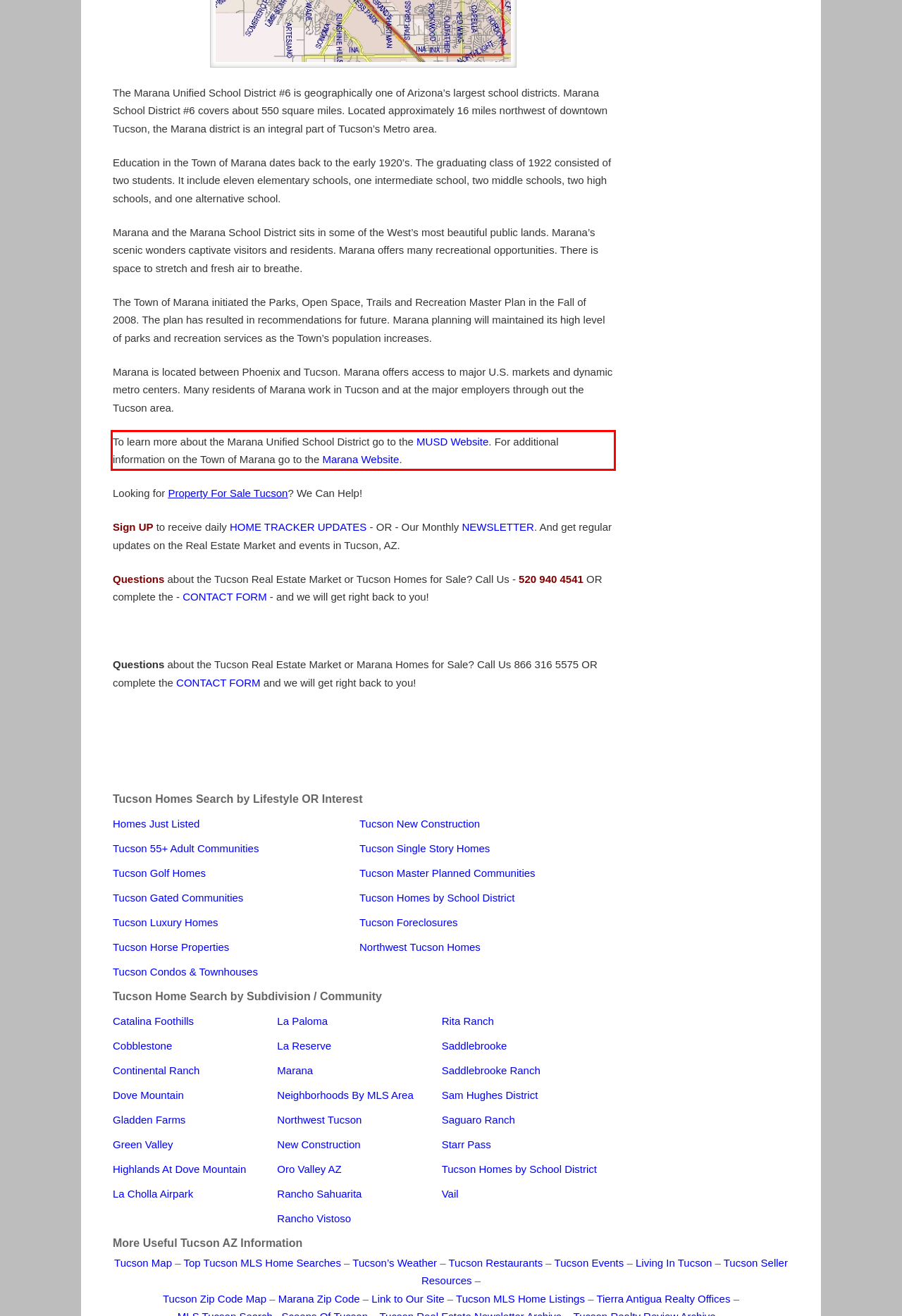From the screenshot of the webpage, locate the red bounding box and extract the text contained within that area.

To learn more about the Marana Unified School District go to the MUSD Website. For additional information on the Town of Marana go to the Marana Website.